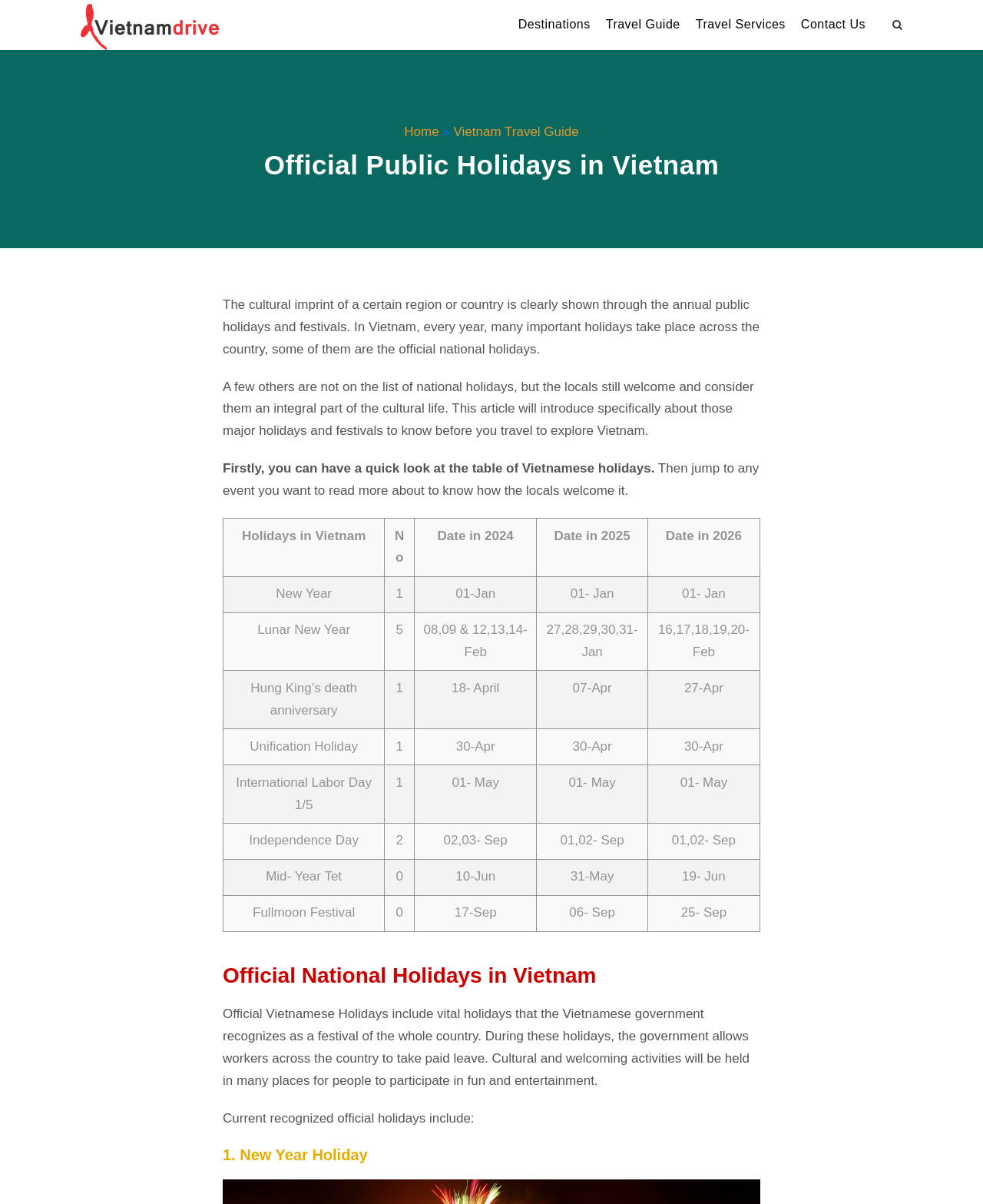Give the bounding box coordinates for the element described as: "Home".

[0.411, 0.103, 0.447, 0.116]